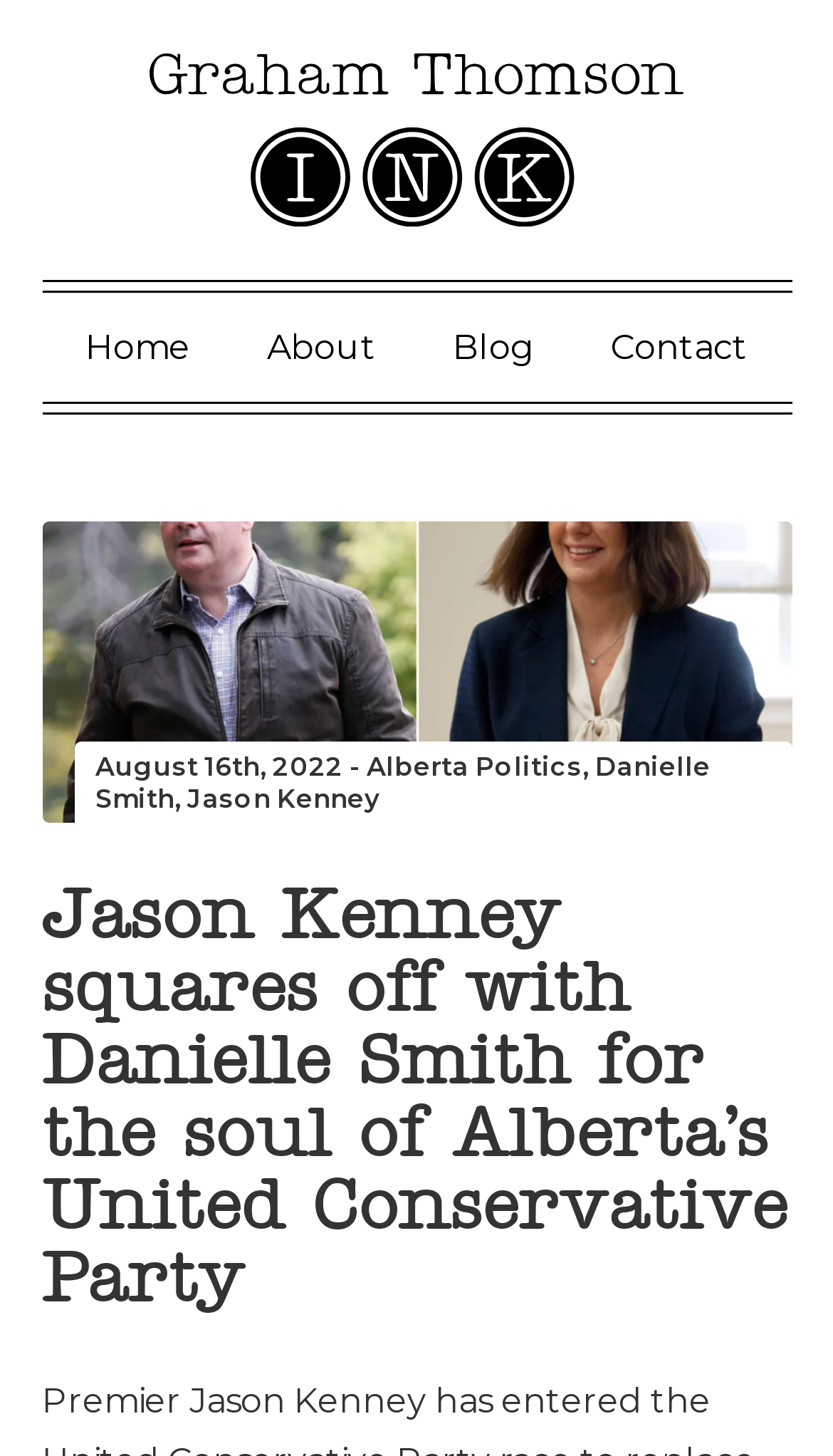What is the category of the article?
Please answer the question with as much detail as possible using the screenshot.

I found the category by looking at the link element with the bounding box coordinates [0.44, 0.514, 0.699, 0.536], which contains the text 'Alberta Politics'.